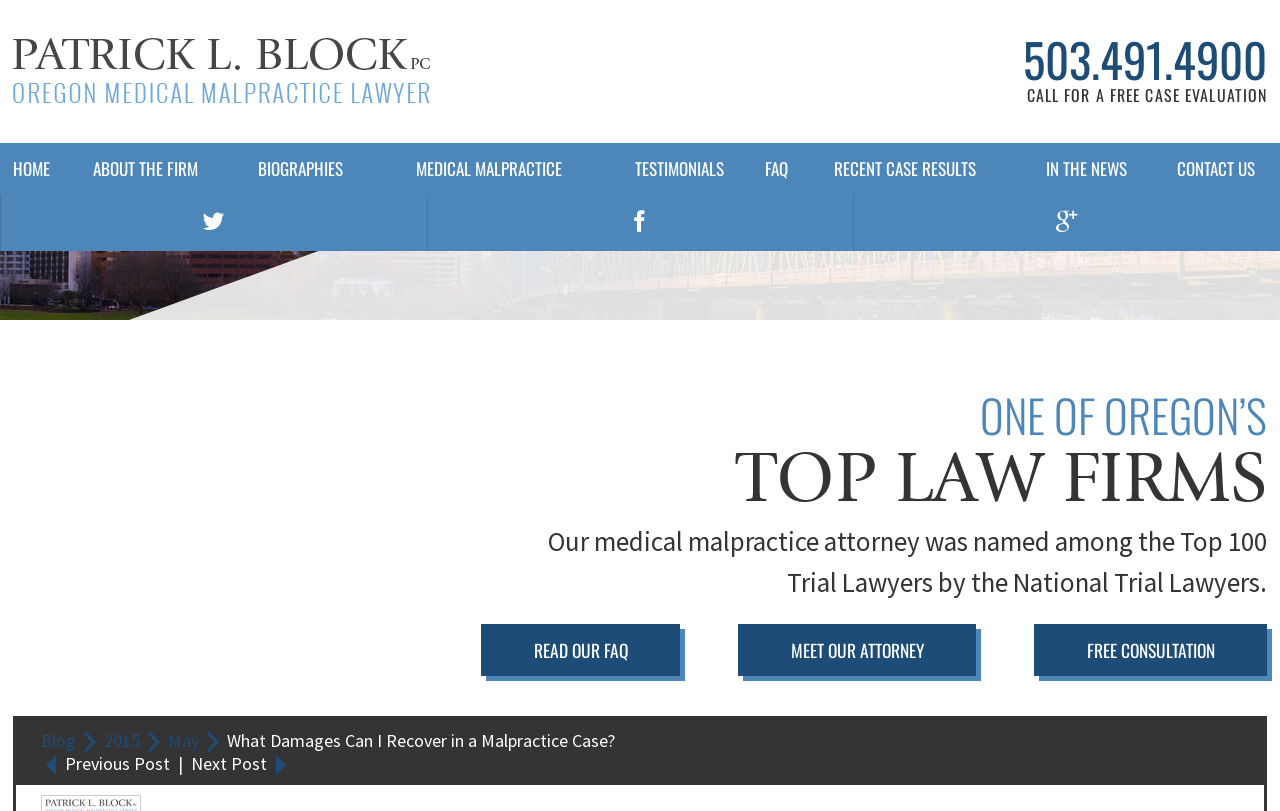Find the bounding box coordinates for the element described here: "503.491.4900".

[0.799, 0.044, 0.99, 0.102]